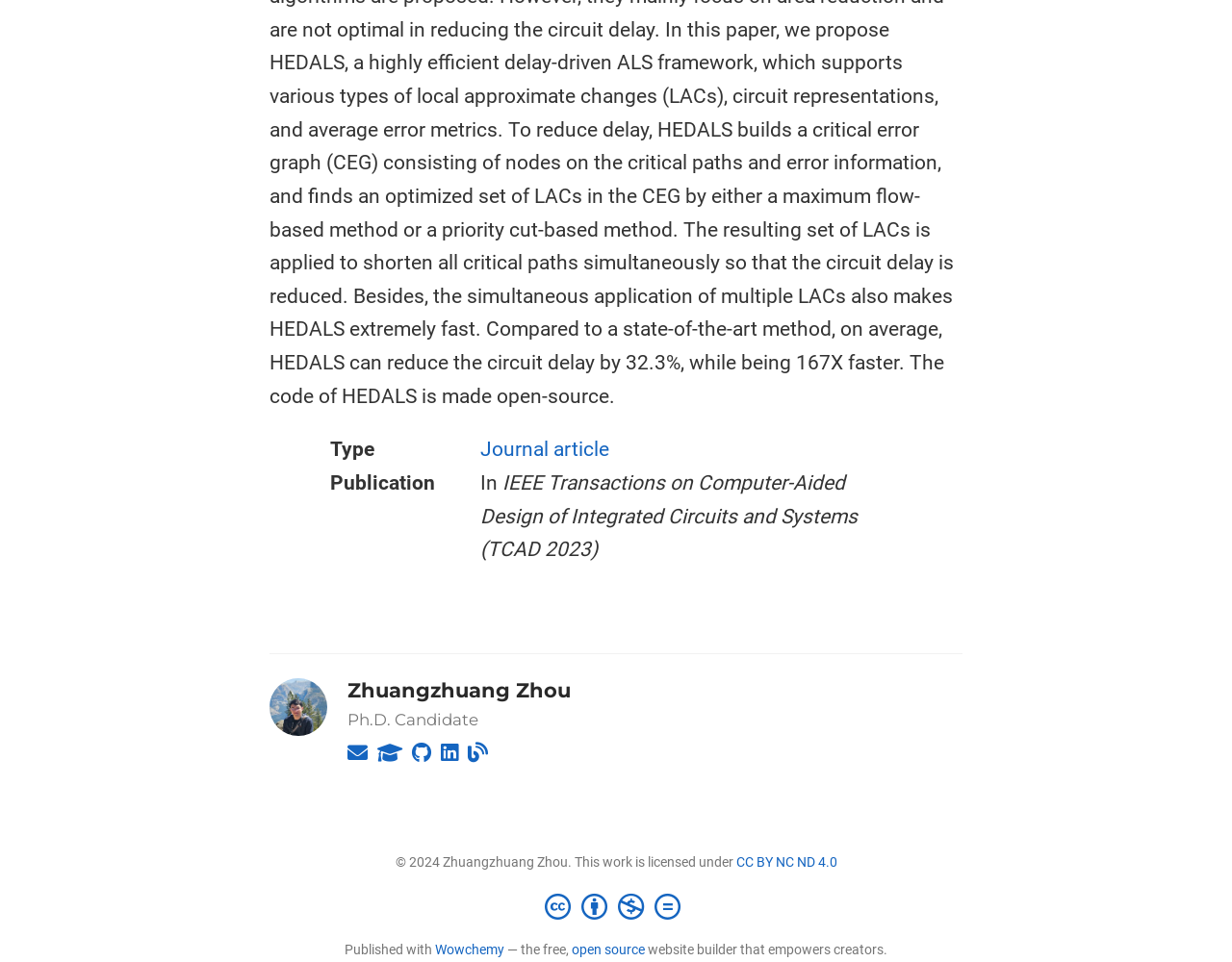Extract the bounding box coordinates of the UI element described by: "CC BY NC ND 4.0". The coordinates should include four float numbers ranging from 0 to 1, e.g., [left, top, right, bottom].

[0.597, 0.888, 0.679, 0.904]